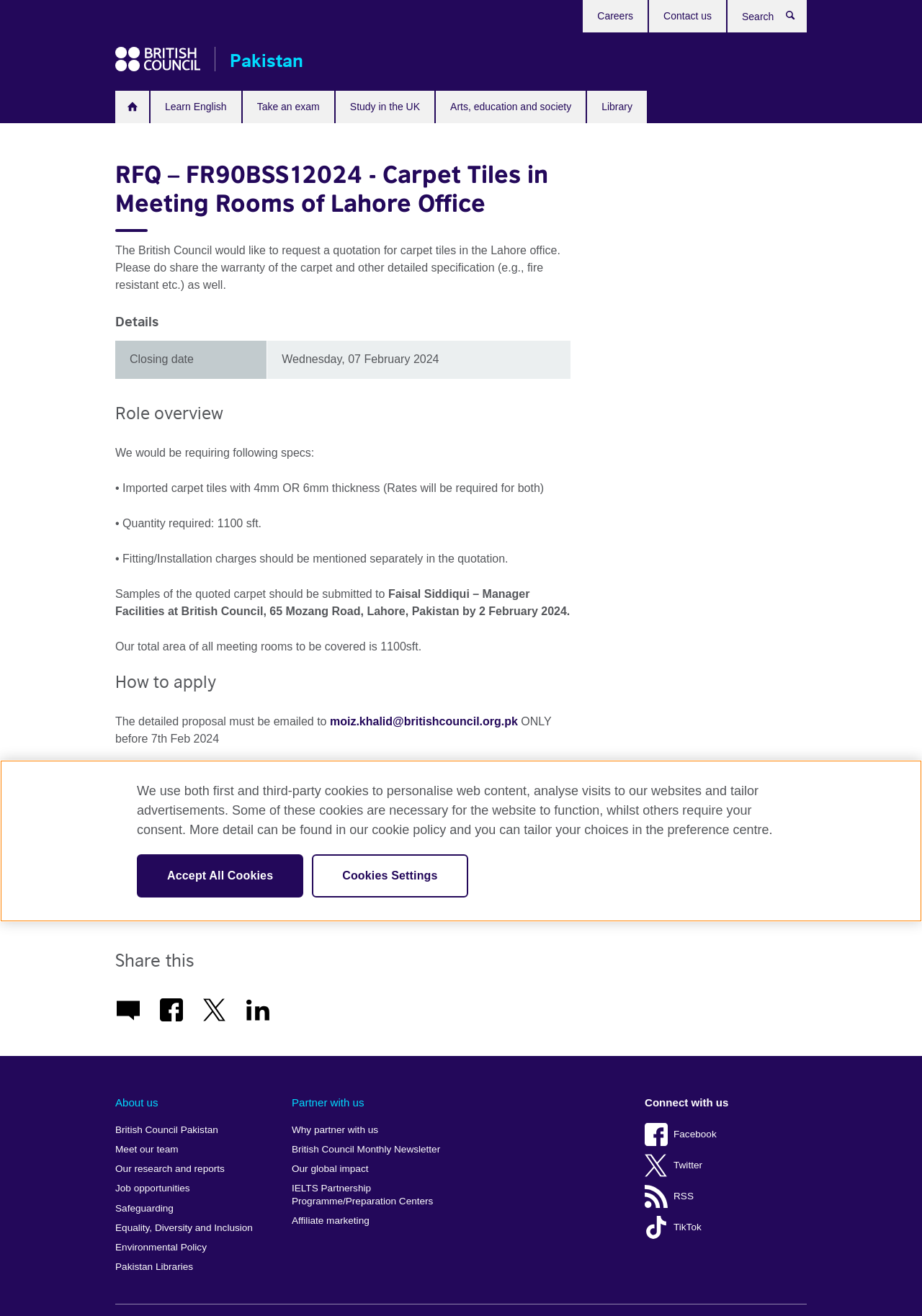What is the deadline for submitting the detailed proposal?
Please provide a comprehensive answer to the question based on the webpage screenshot.

The webpage states that the detailed proposal must be emailed to moiz.khalid@britishcouncil.org.pk before 7th February 2024.